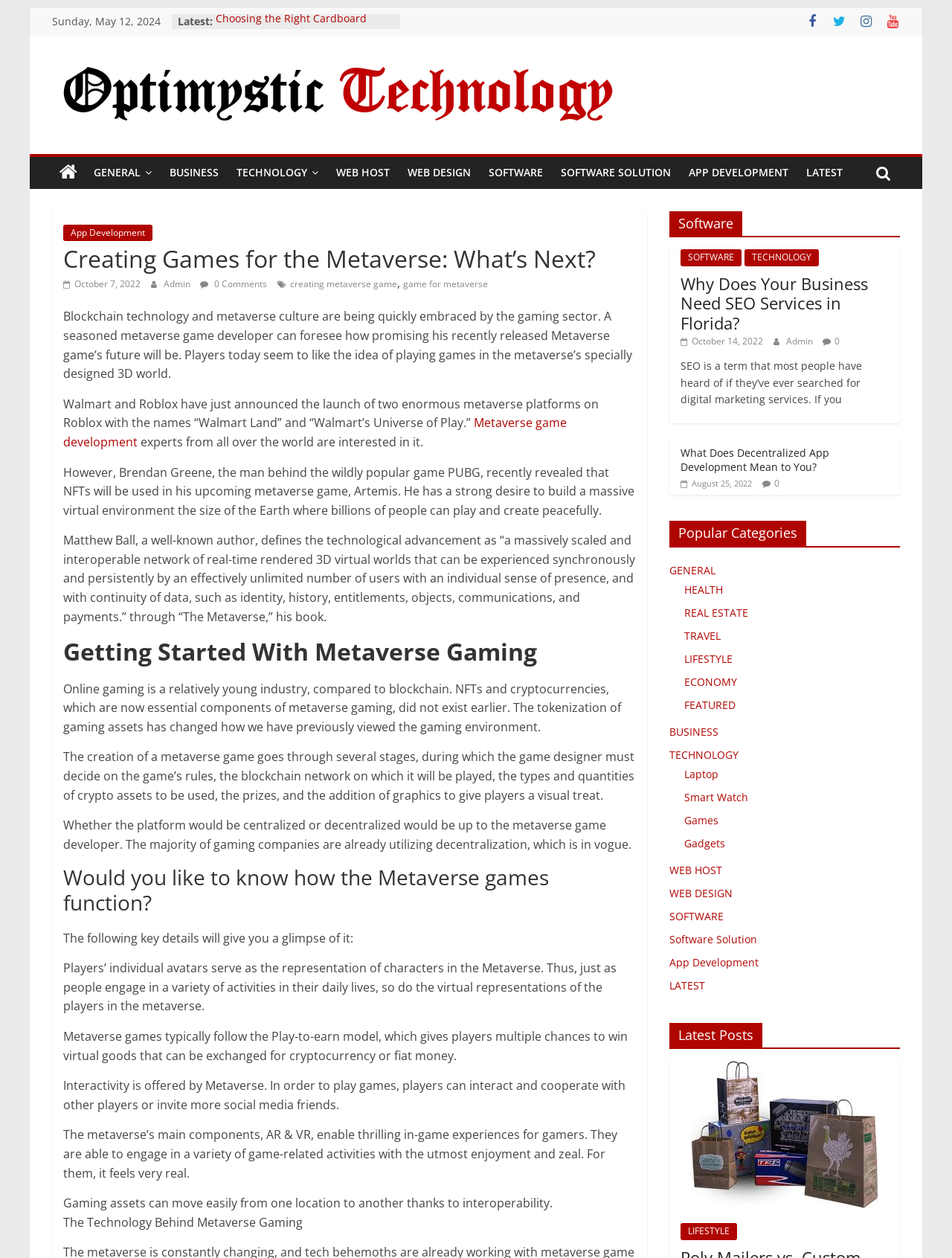Provide a one-word or short-phrase response to the question:
What is the name of the company mentioned in the article?

Walmart